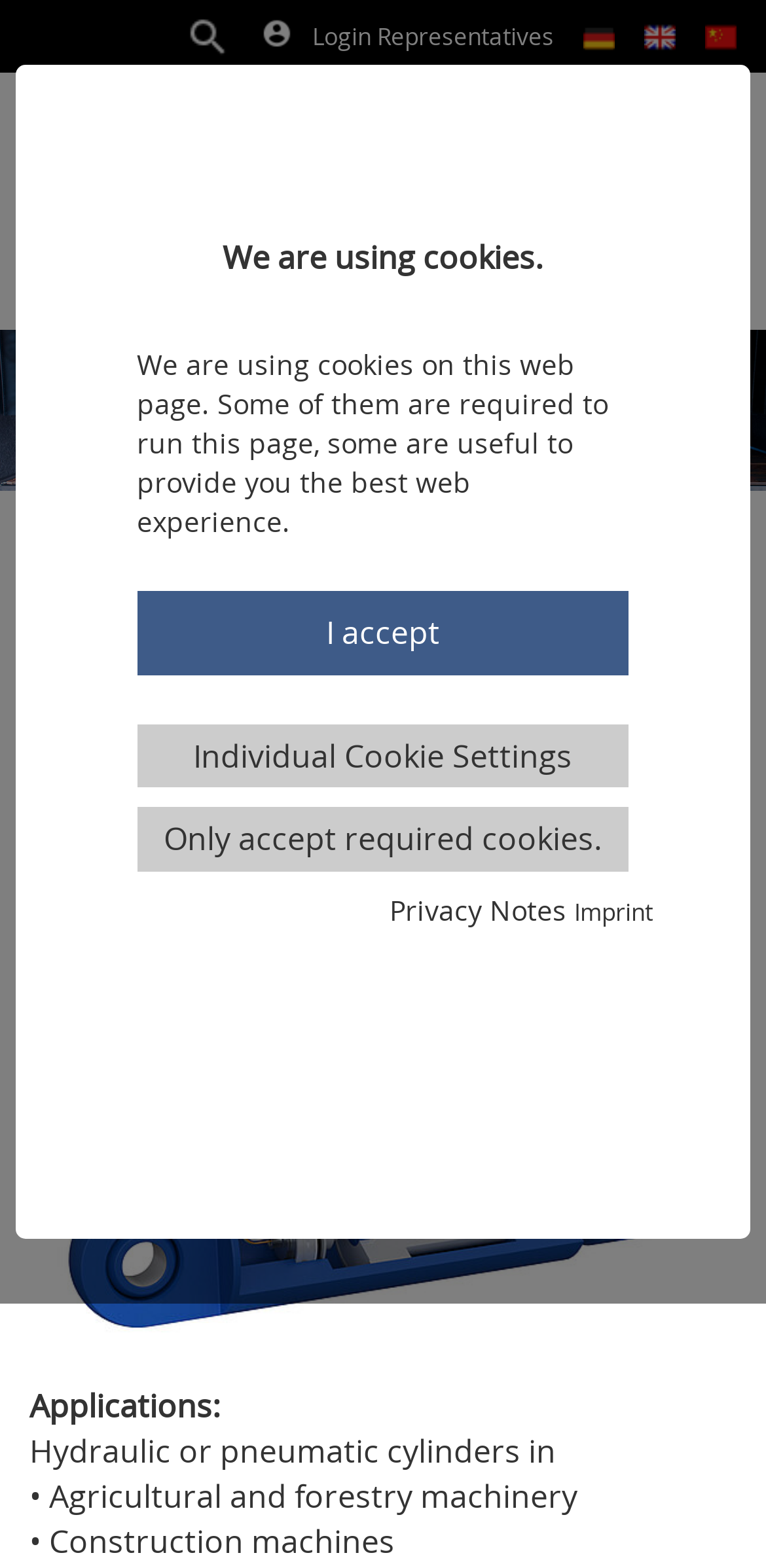Based on the element description, predict the bounding box coordinates (top-left x, top-left y, bottom-right x, bottom-right y) for the UI element in the screenshot: alt="Home"

[0.841, 0.008, 0.882, 0.035]